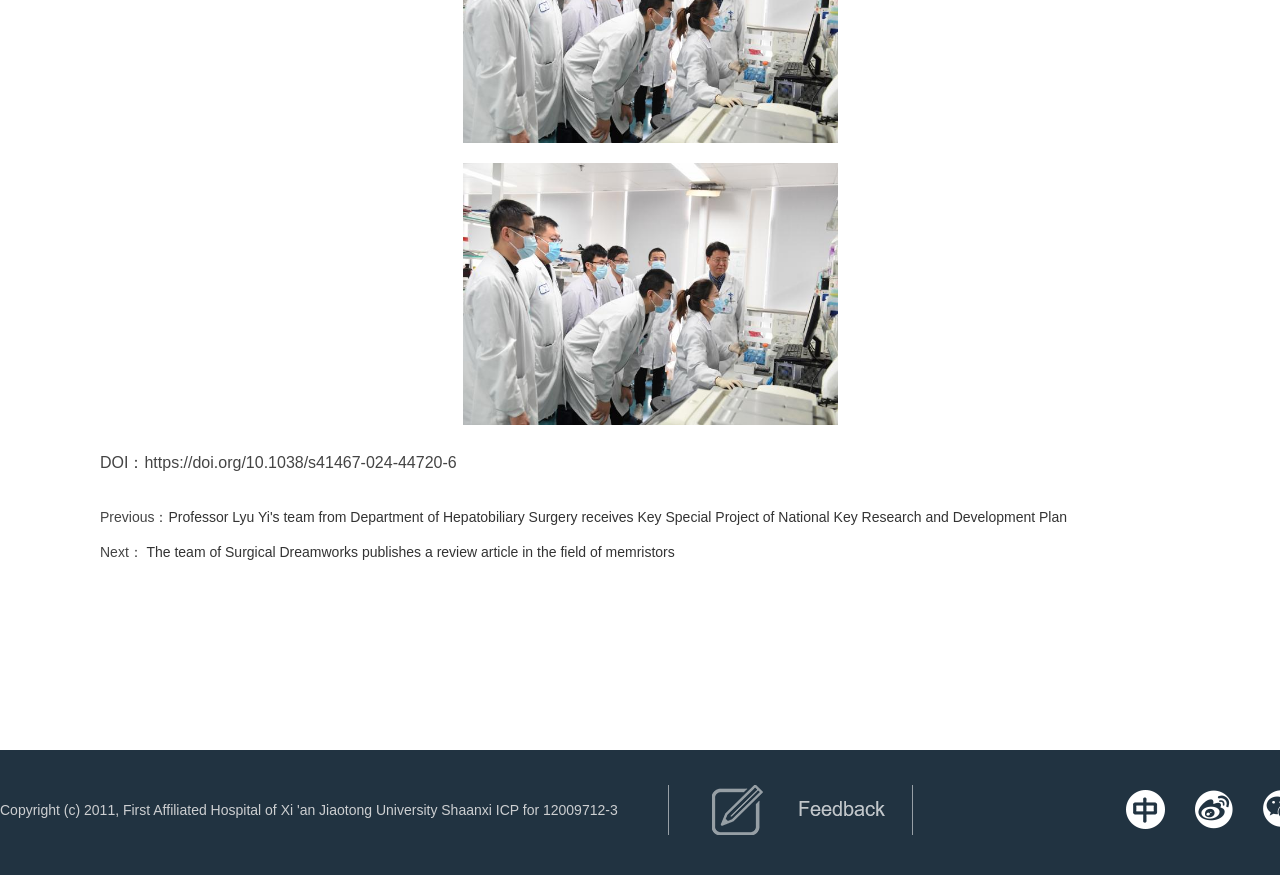What is between the two links?
Based on the screenshot, provide a one-word or short-phrase response.

Next: